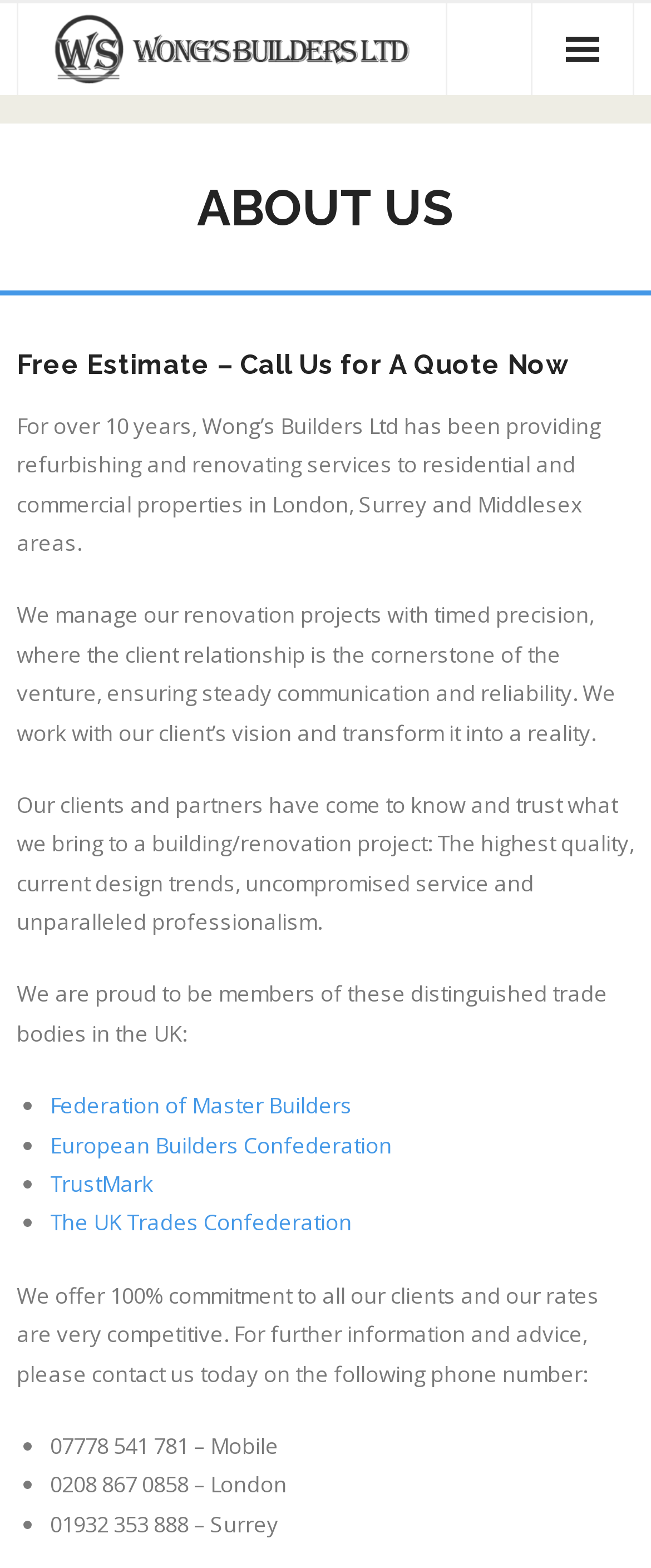What trade bodies is the company a member of?
Analyze the image and provide a thorough answer to the question.

The trade bodies that Wong's Builders Ltd is a member of can be found in the list of links in the middle of the page, which include 'Federation of Master Builders', 'European Builders Confederation', 'TrustMark', and 'The UK Trades Confederation'.